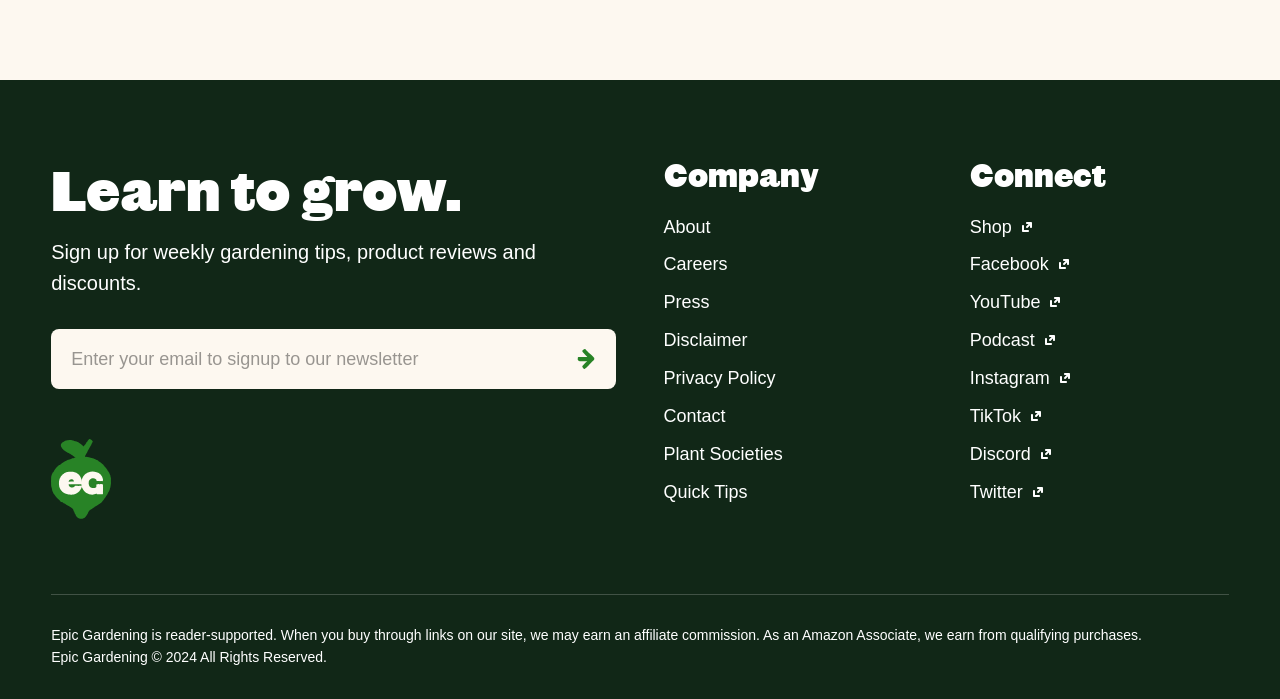Pinpoint the bounding box coordinates of the area that must be clicked to complete this instruction: "Learn more about the company".

[0.518, 0.222, 0.721, 0.277]